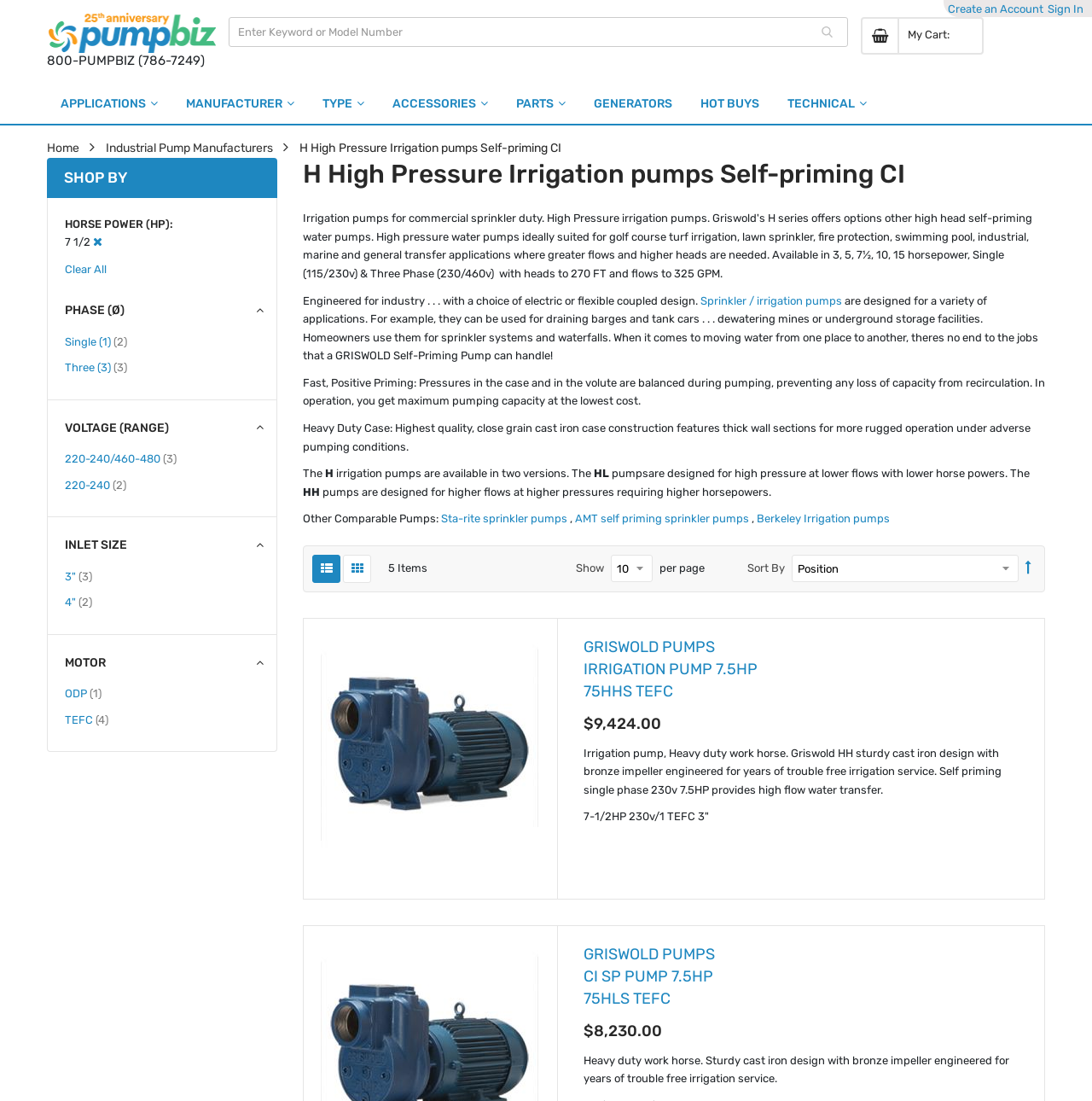What is the price of the 75HHS TEFC Irrigation pump?
Respond with a short answer, either a single word or a phrase, based on the image.

$9,424.00